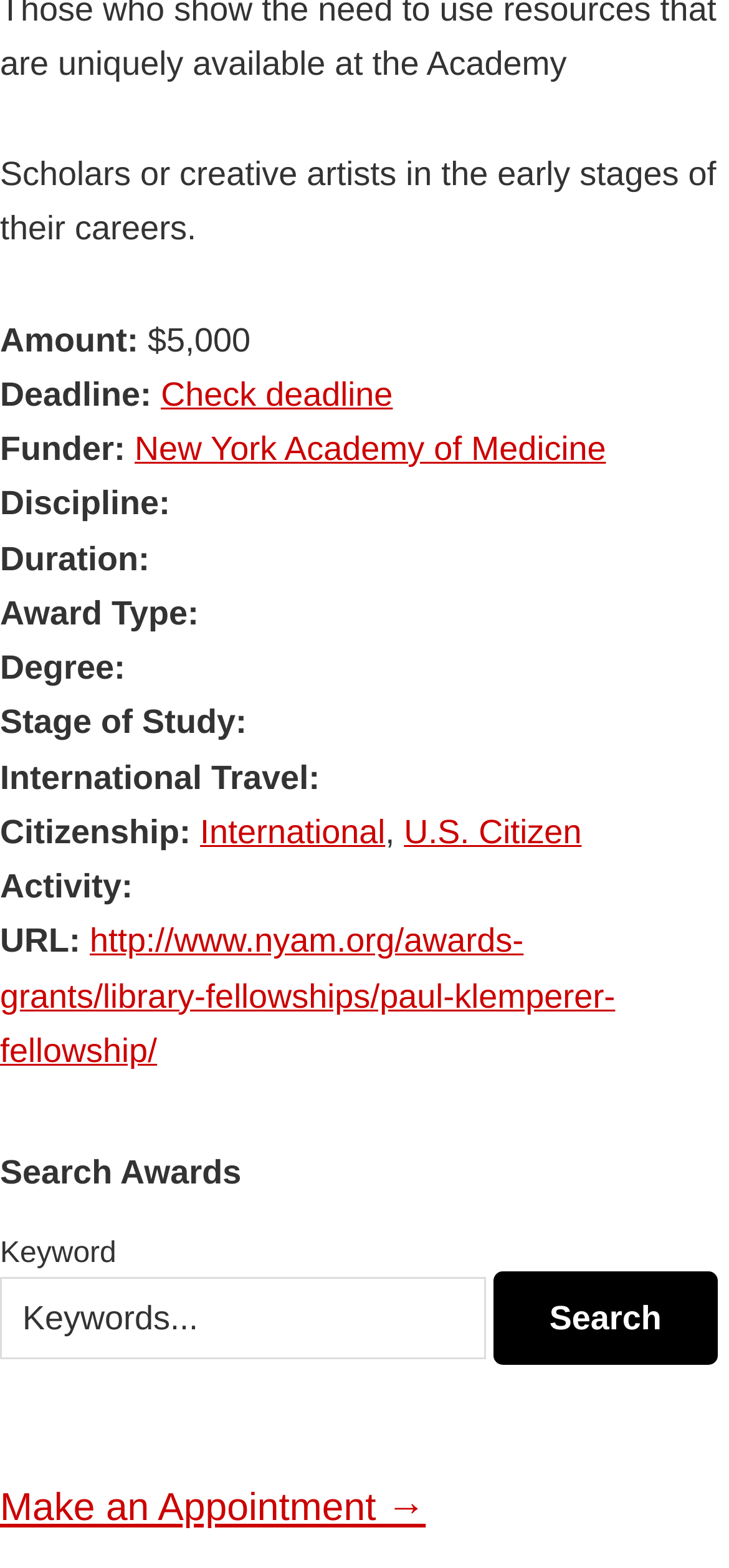What is the deadline for the award?
Refer to the screenshot and respond with a concise word or phrase.

Check deadline